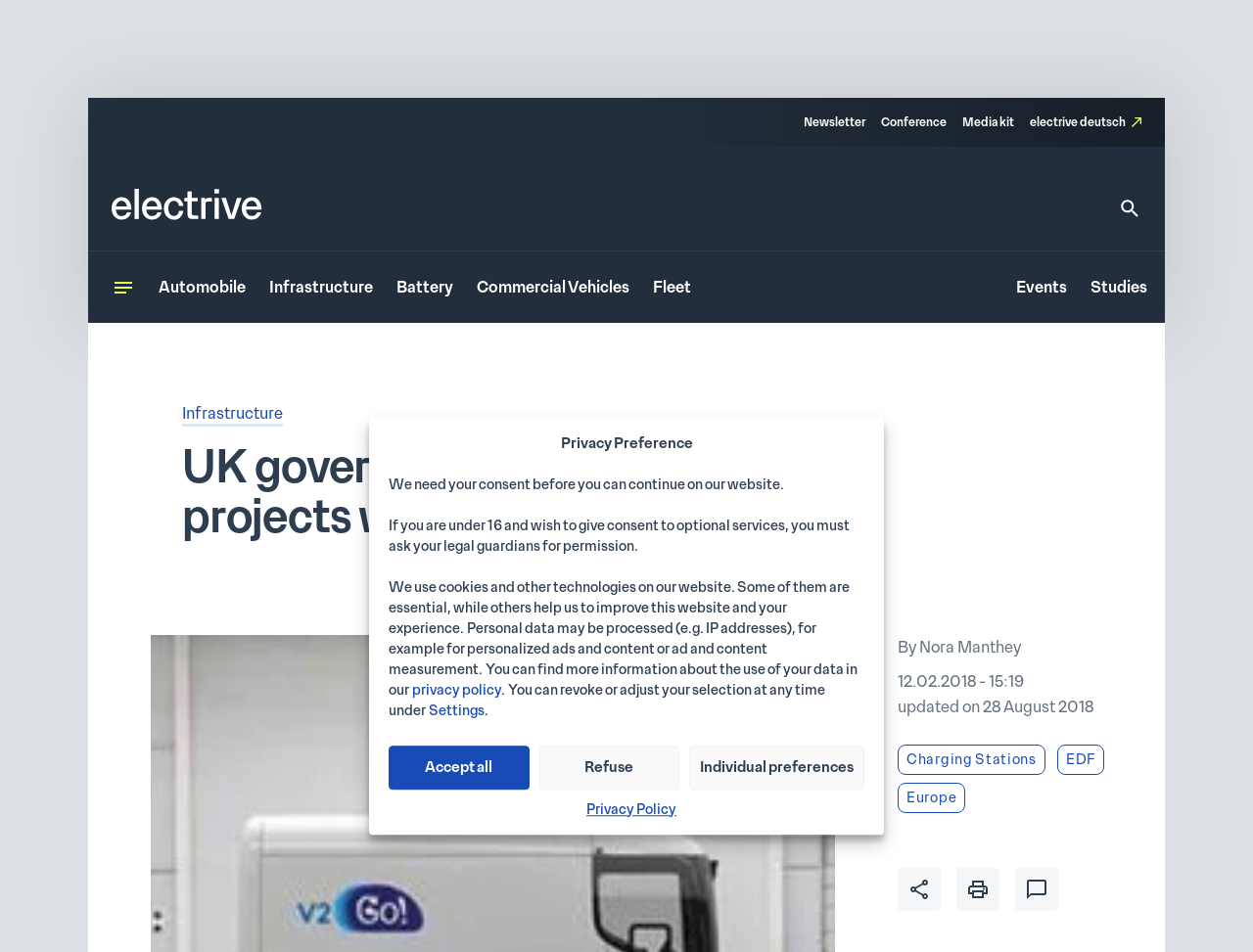Give a detailed explanation of the elements present on the webpage.

The webpage appears to be an article from electrive.com, with the title "UK governments funds 21 V2G projects with £30 million". At the top, there is a dialog box for privacy preferences, which contains several static text elements explaining the use of cookies and personal data, as well as links to the privacy policy and settings. Below this dialog box, there are three buttons: "Accept all", "Refuse", and "Individual preferences".

On the top-right corner, there are several links to other sections of the website, including "Newsletter", "Conference", "Media kit", and "electrive deutsch". Below these links, there is a logo of electrive.com, which is an image.

On the left side of the page, there is a menu with links to various categories, including "Automobile", "Infrastructure", "Battery", "Commercial Vehicles", "Fleet", "Events", and "Studies". Some of these categories have sub-links, such as "Infrastructure" which has a sub-link to another article.

The main content of the article is located in the center of the page, with a heading that matches the title of the webpage. Below the heading, there is a byline "By Nora Manthey" and a publication date "12.02.2018 - 15:19". The article also has an update note "updated on 28 August 2018". There are several links within the article, including "Charging Stations", "EDF", "Europe", and others.

At the bottom of the page, there are several links to share the article on social media, print it, or view comments.